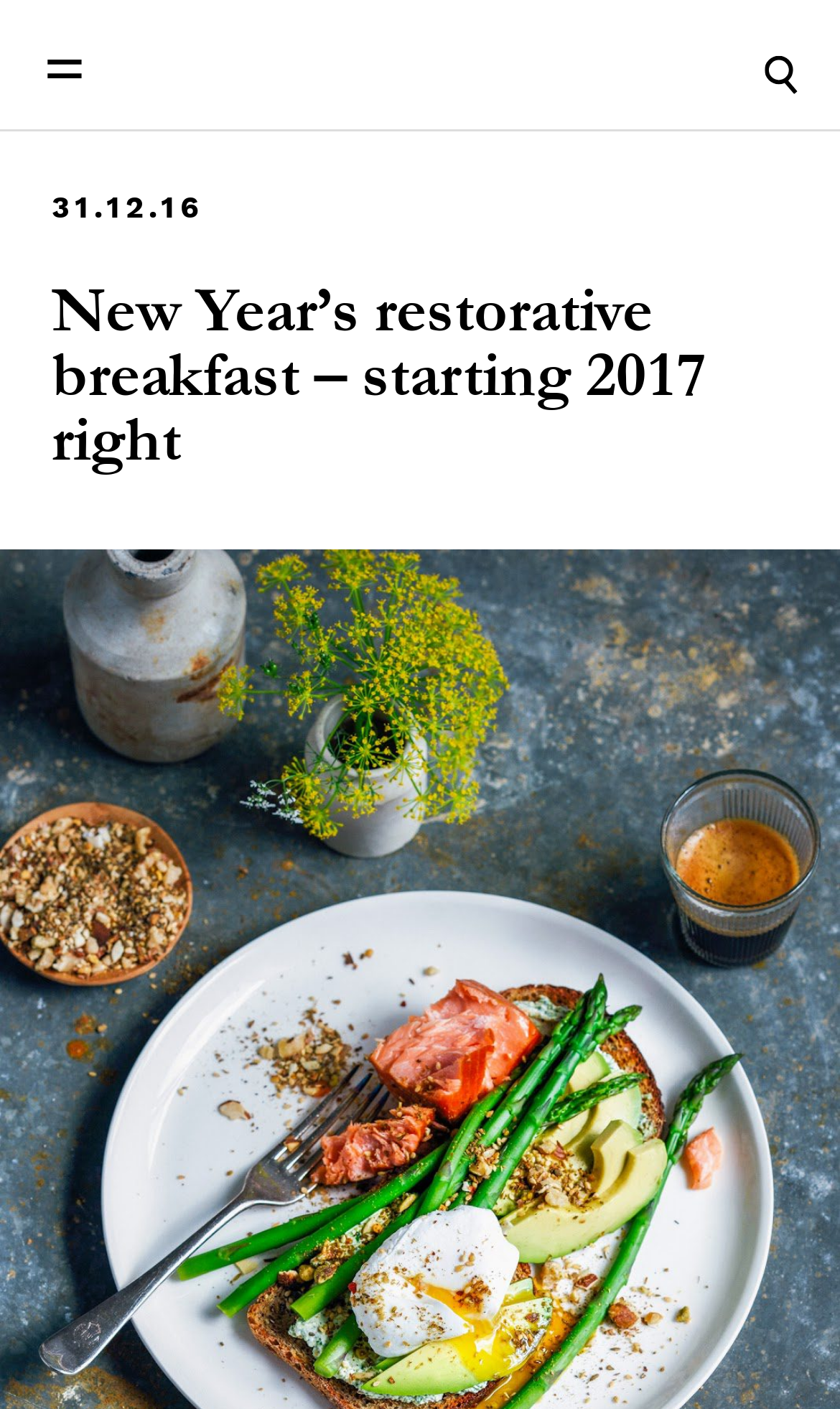Describe the entire webpage, focusing on both content and design.

The webpage appears to be a blog post or article about a New Year's restorative breakfast. At the top right corner, there is a search bar with a label "Search for:" and a search button next to it. Below the search bar, there is a menu icon button on the top left corner, which is not expanded.

The main content of the webpage is a header section that spans the entire width of the page. Within this section, there is a date "31.12.16" on the top left, followed by a heading that reads "New Year’s restorative breakfast – starting 2017 right". The heading is quite large and takes up most of the header section.